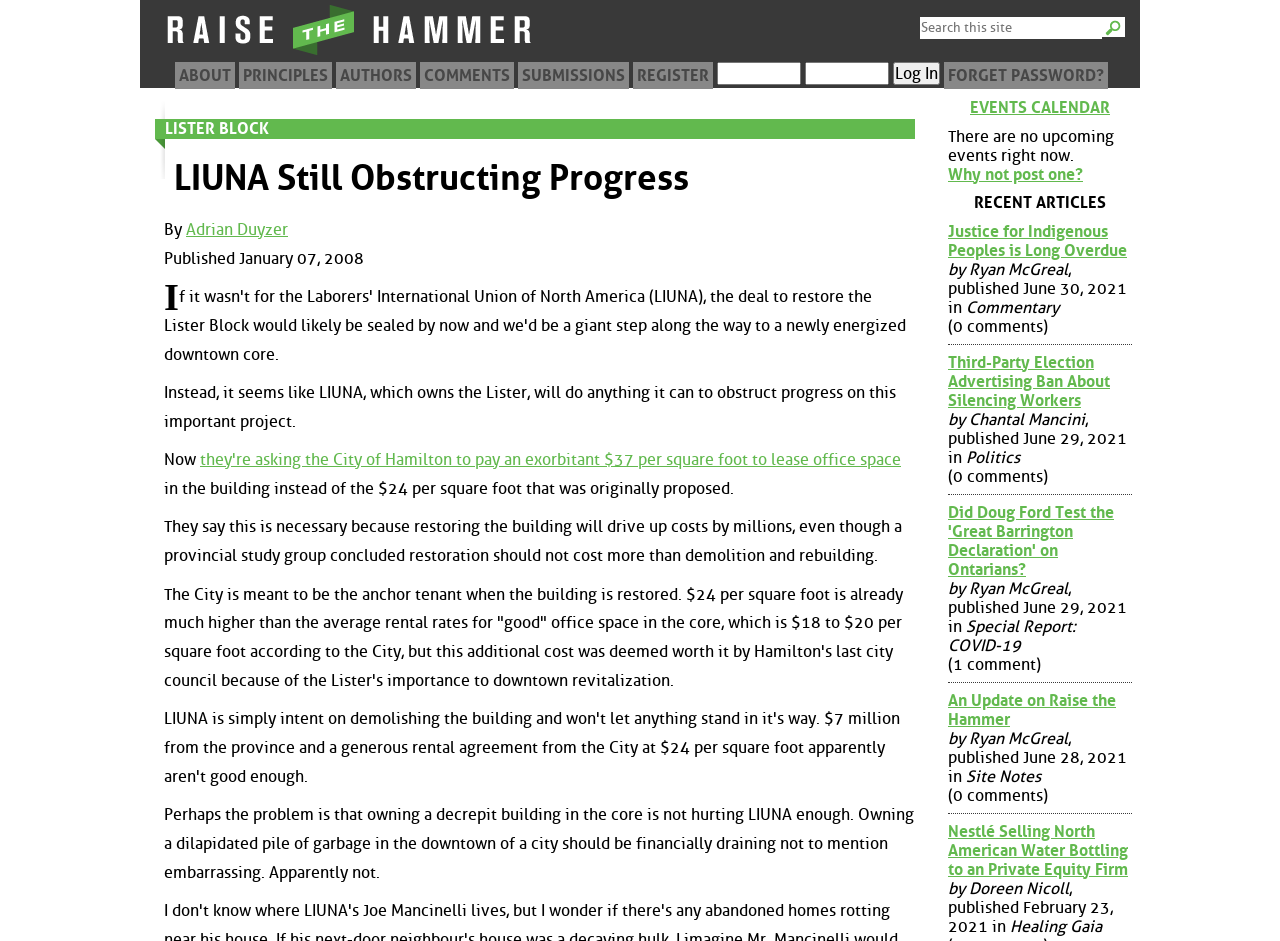Can you specify the bounding box coordinates of the area that needs to be clicked to fulfill the following instruction: "Go to the 'December 2017' archive"?

None